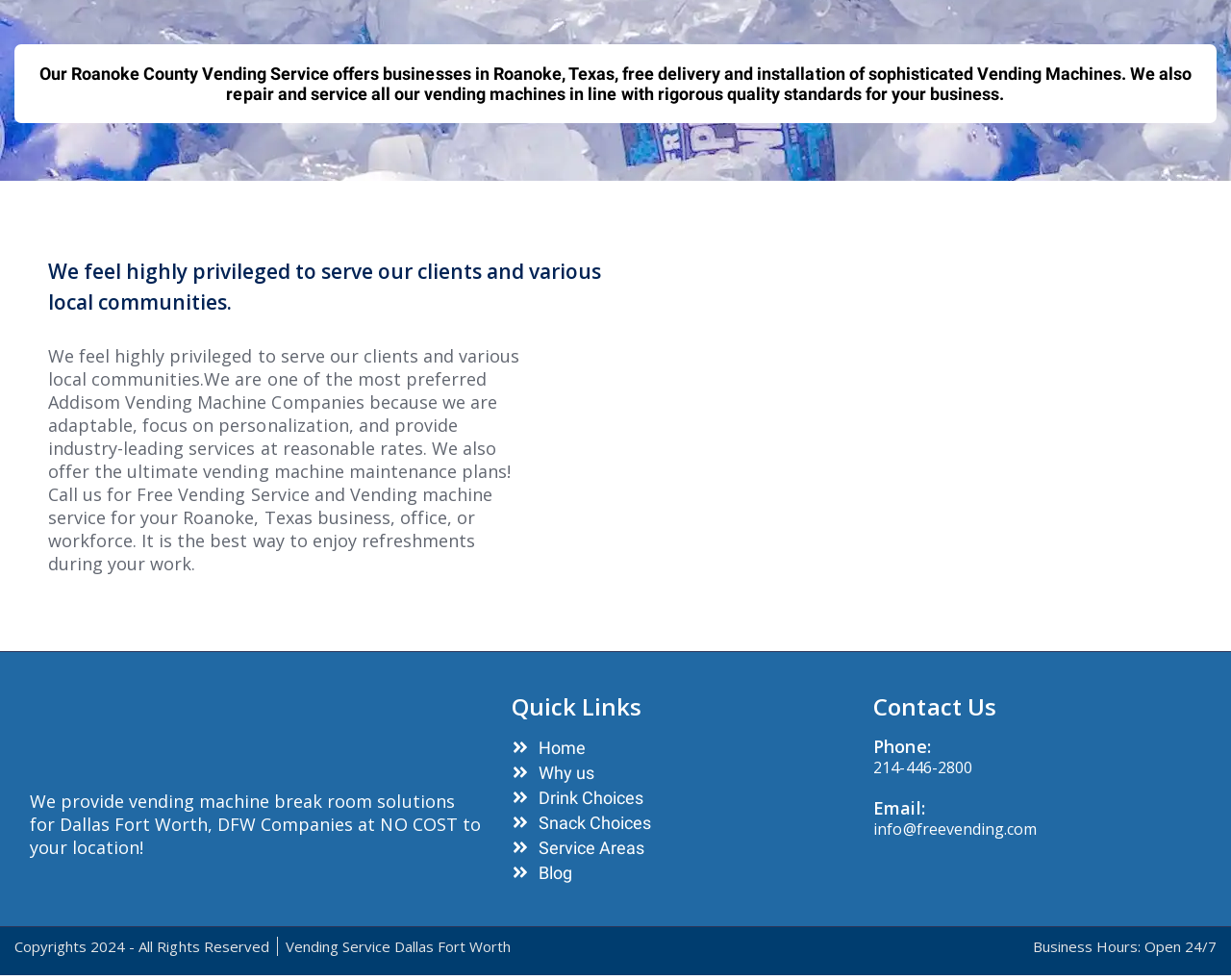Determine the bounding box coordinates for the area that should be clicked to carry out the following instruction: "Click the 'Home' link".

[0.416, 0.752, 0.685, 0.773]